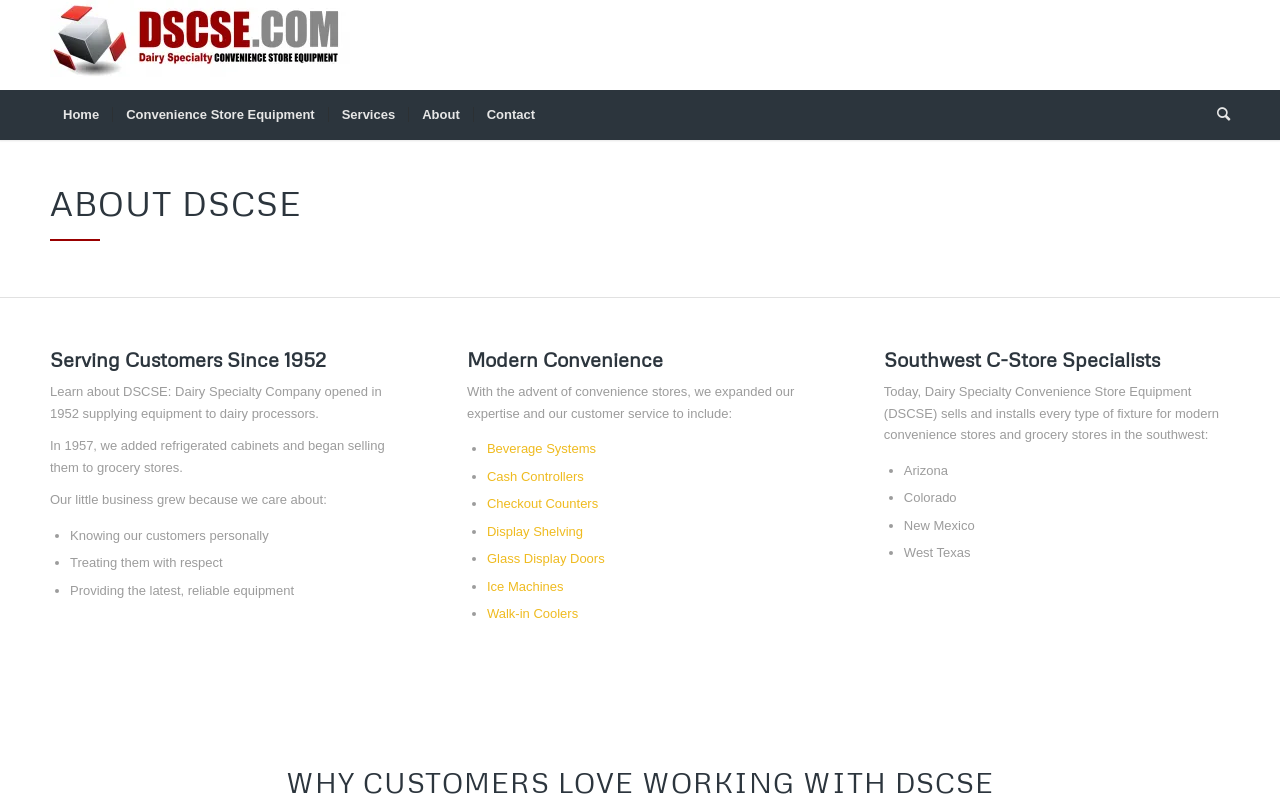Could you provide the bounding box coordinates for the portion of the screen to click to complete this instruction: "Click on the Convenience Store Equipment link"?

[0.088, 0.111, 0.256, 0.173]